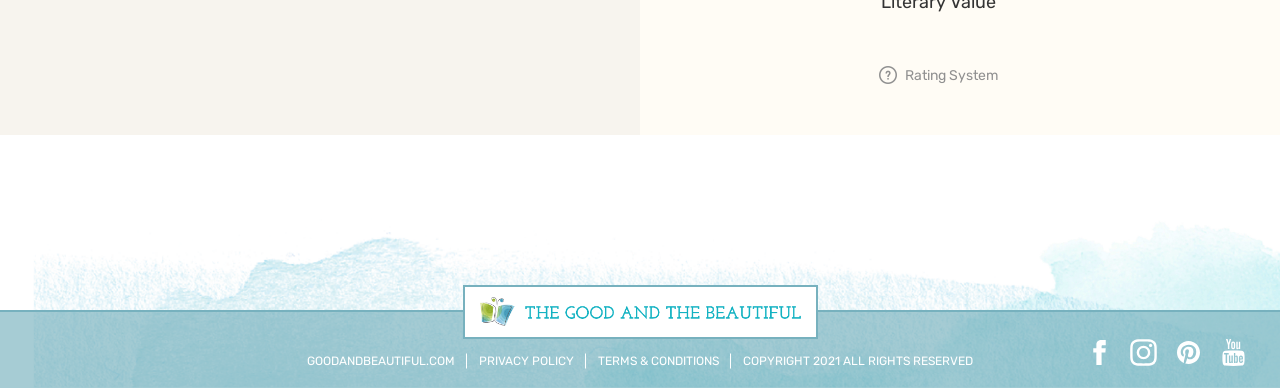Provide the bounding box coordinates of the HTML element described as: "Terms & Conditions". The bounding box coordinates should be four float numbers between 0 and 1, i.e., [left, top, right, bottom].

[0.467, 0.913, 0.562, 0.949]